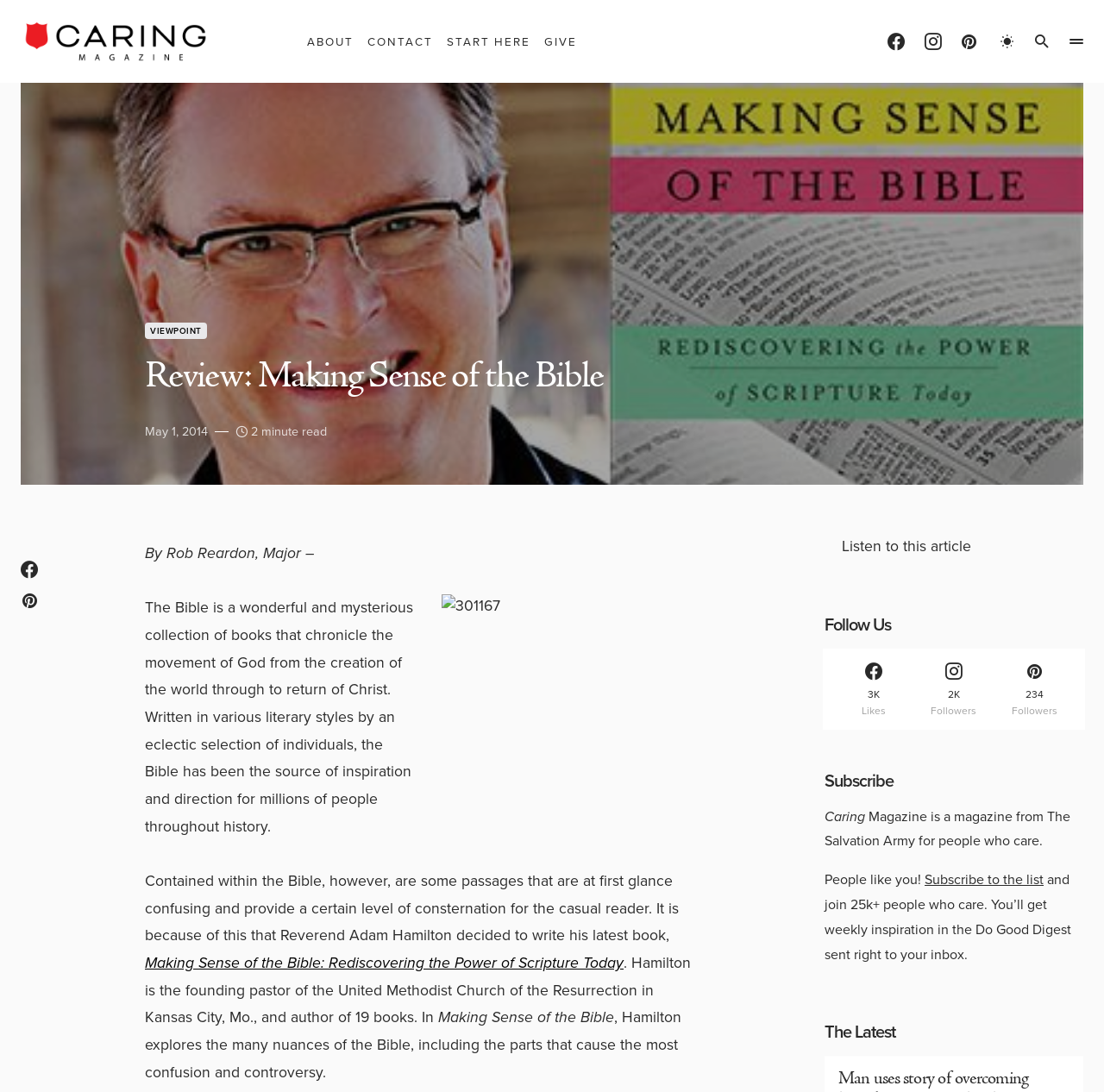Can you find the bounding box coordinates for the UI element given this description: "Subscribe to the list"? Provide the coordinates as four float numbers between 0 and 1: [left, top, right, bottom].

[0.838, 0.796, 0.945, 0.815]